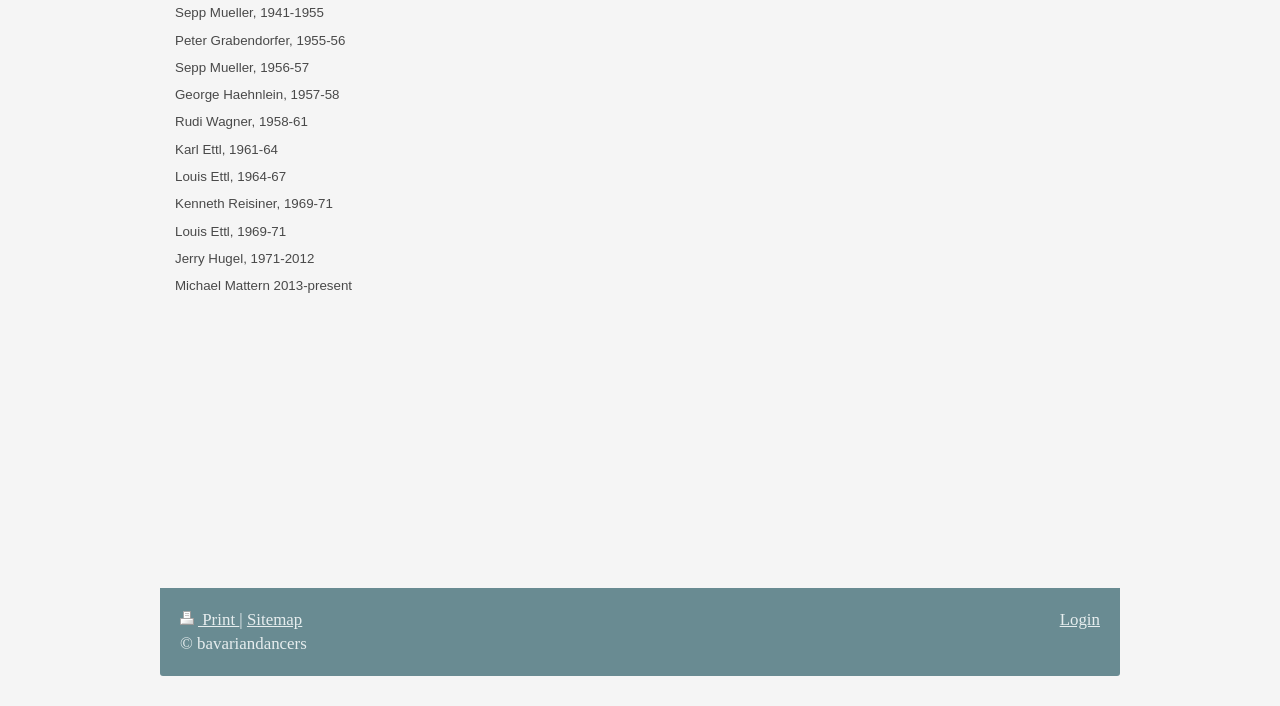How many leaders are listed on this webpage?
Look at the image and answer with only one word or phrase.

9